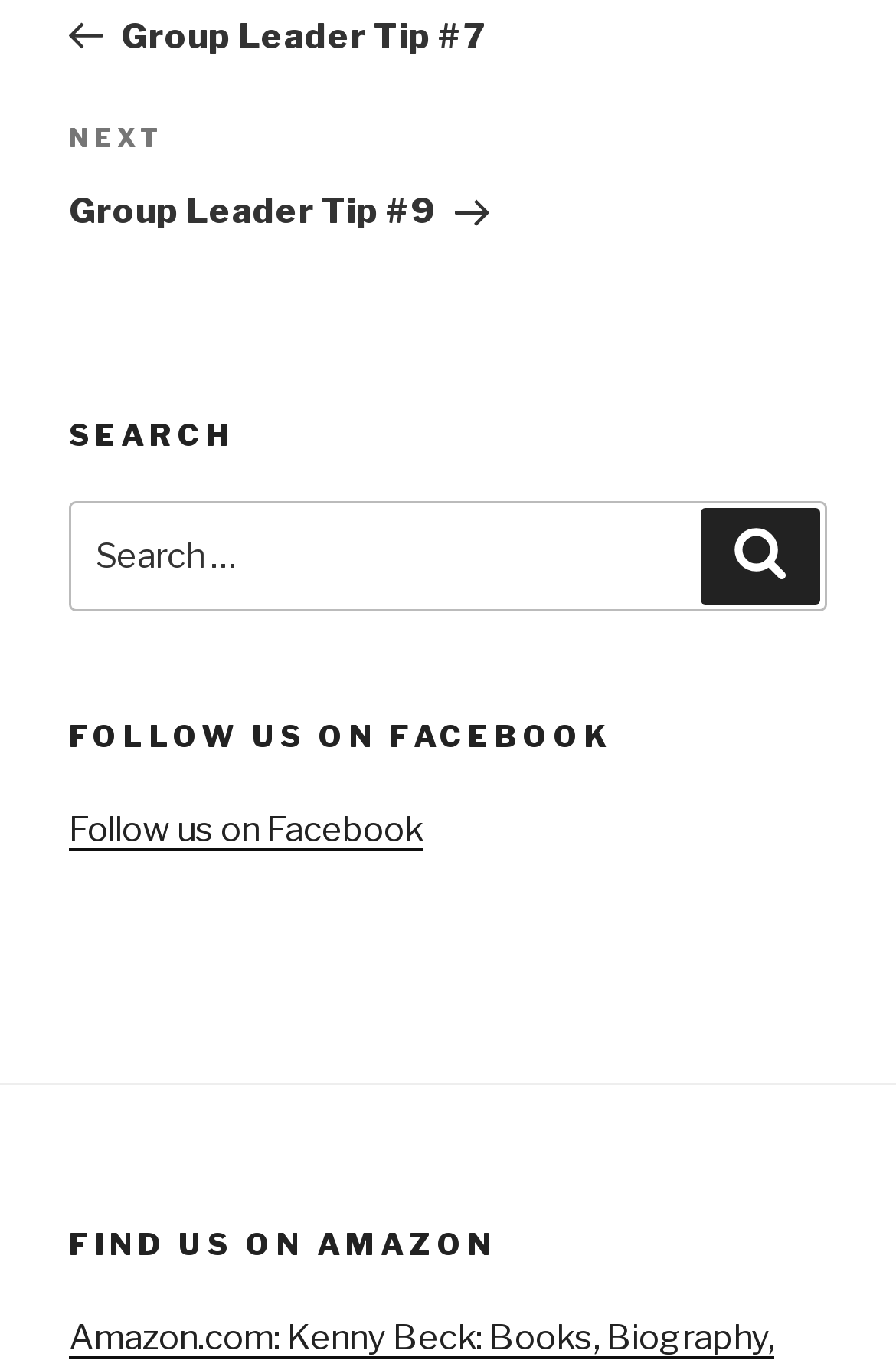What is the purpose of the 'Search for:' label?
Answer with a single word or short phrase according to what you see in the image.

To guide search input